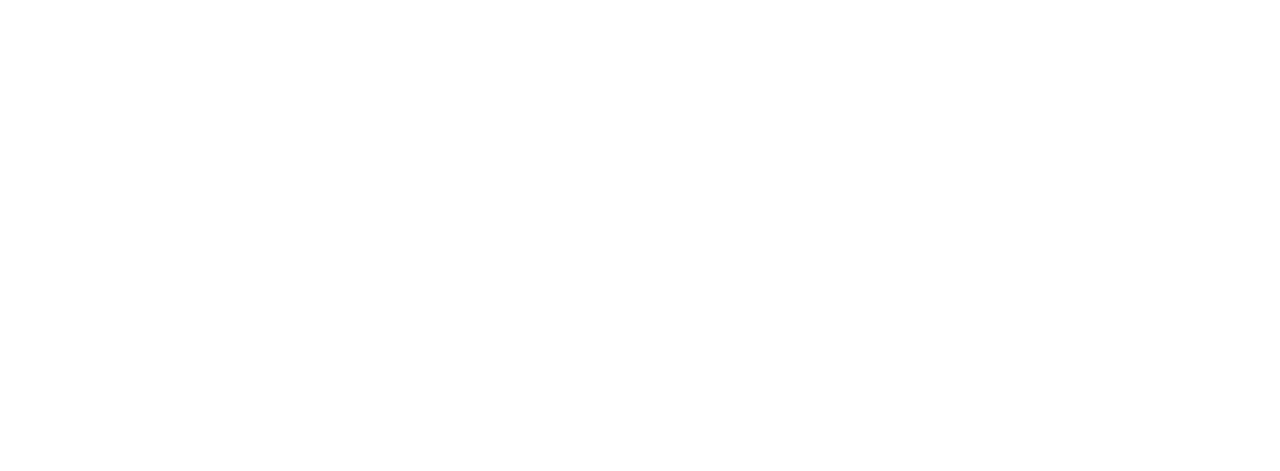Find the coordinates for the bounding box of the element with this description: "A Home You Can(not) Buy".

[0.035, 0.667, 0.216, 0.716]